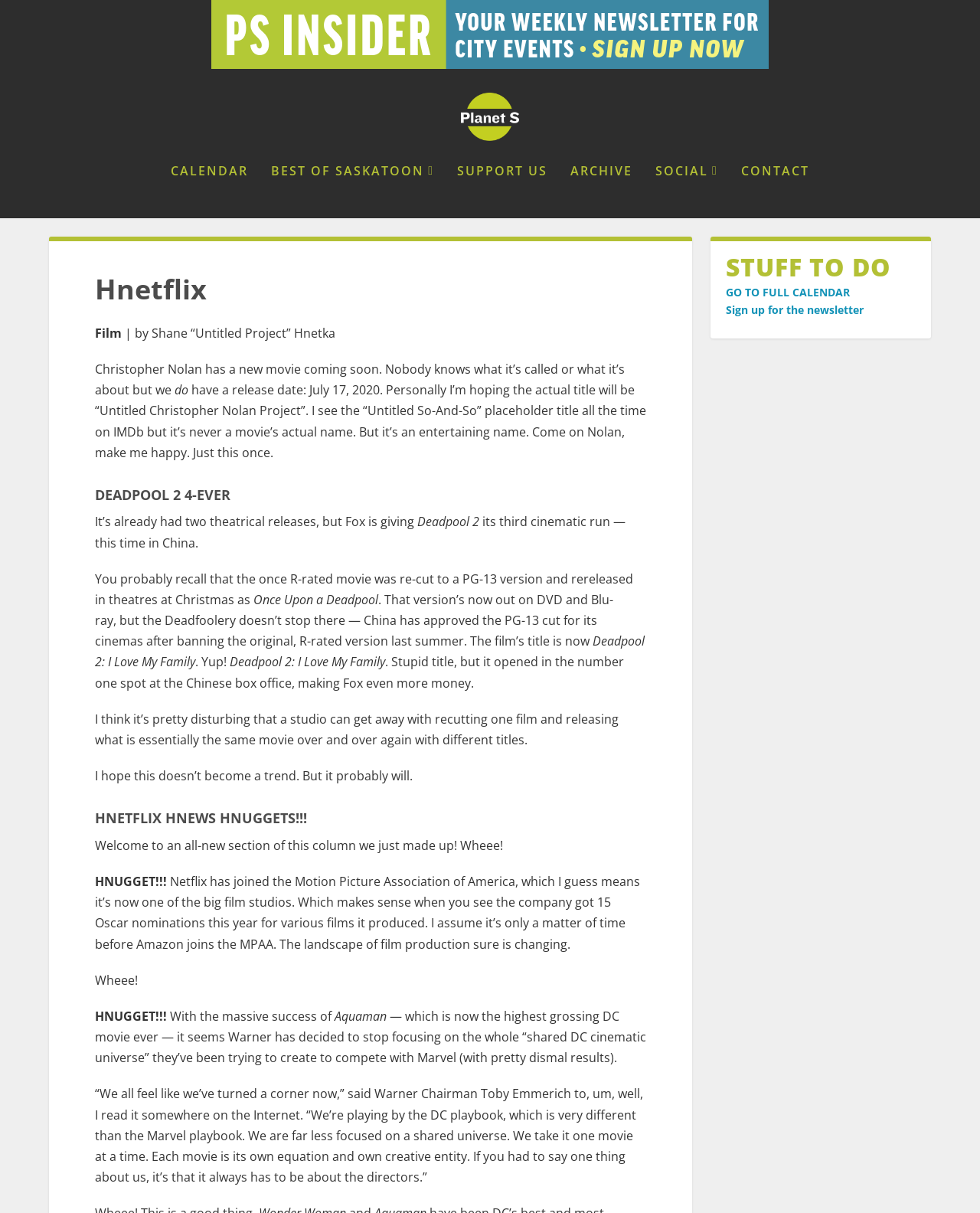Find the bounding box coordinates of the clickable element required to execute the following instruction: "Click on the 'SUPPORT US' link". Provide the coordinates as four float numbers between 0 and 1, i.e., [left, top, right, bottom].

[0.466, 0.136, 0.559, 0.18]